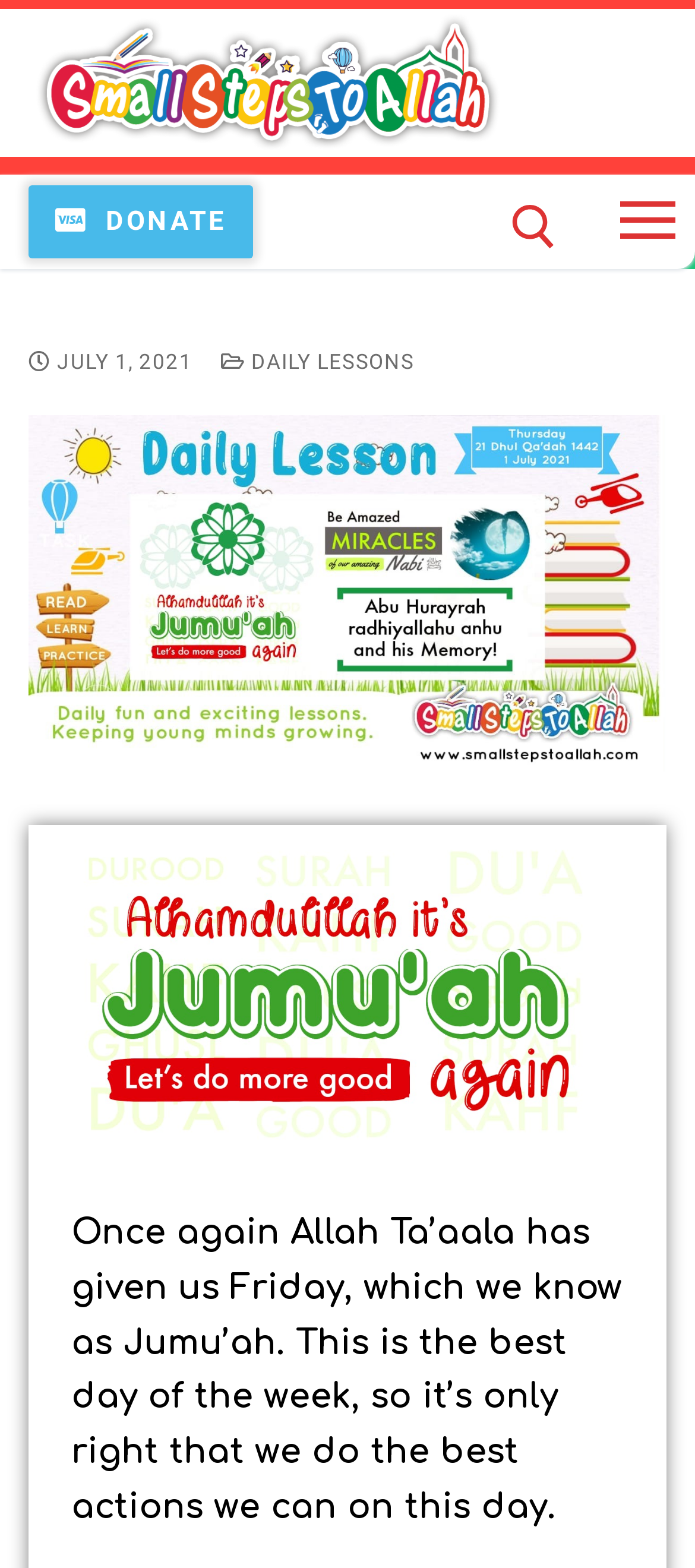What is the topic of the daily lesson?
From the screenshot, provide a brief answer in one word or phrase.

Friday and Jumu'ah